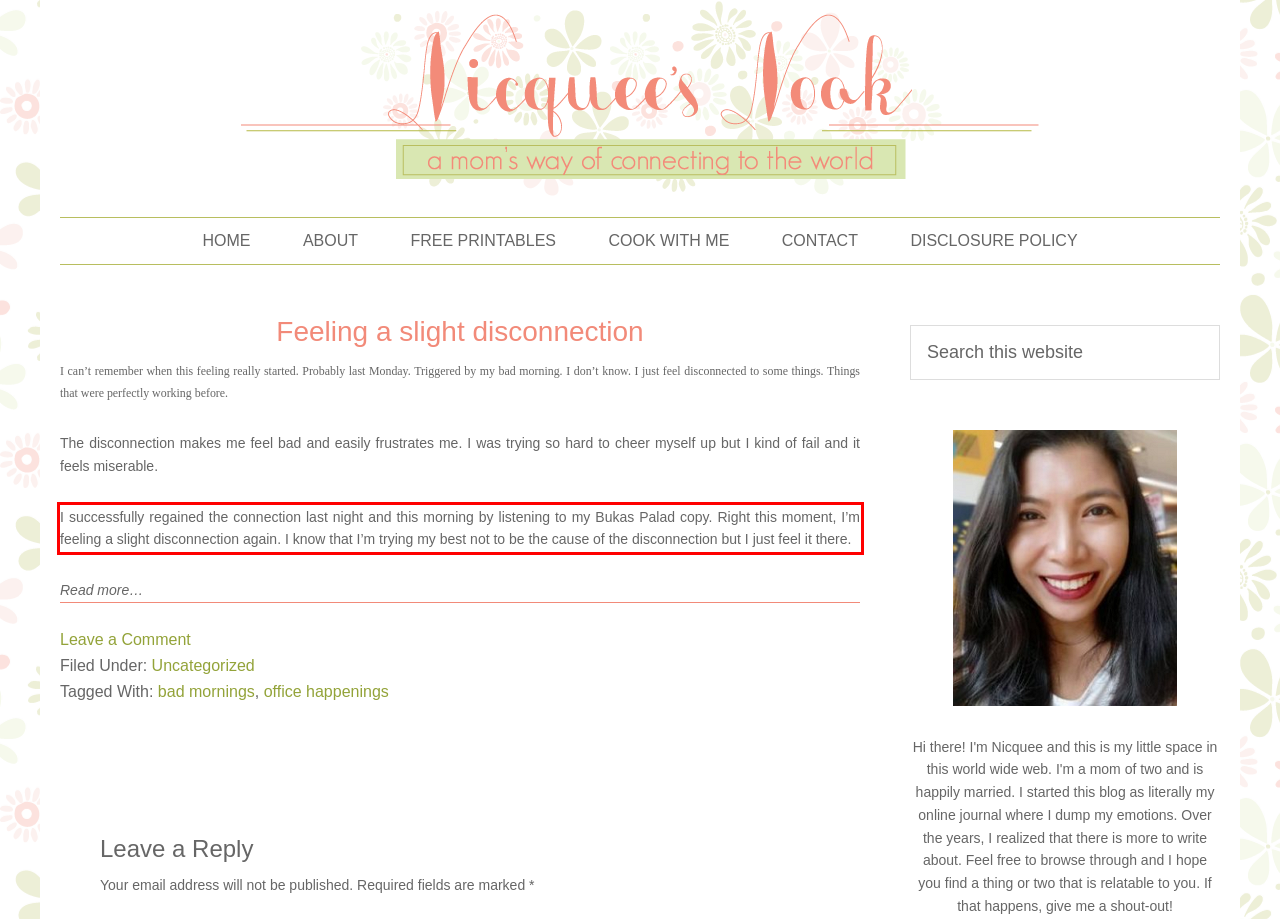Your task is to recognize and extract the text content from the UI element enclosed in the red bounding box on the webpage screenshot.

I successfully regained the connection last night and this morning by listening to my Bukas Palad copy. Right this moment, I’m feeling a slight disconnection again. I know that I’m trying my best not to be the cause of the disconnection but I just feel it there.